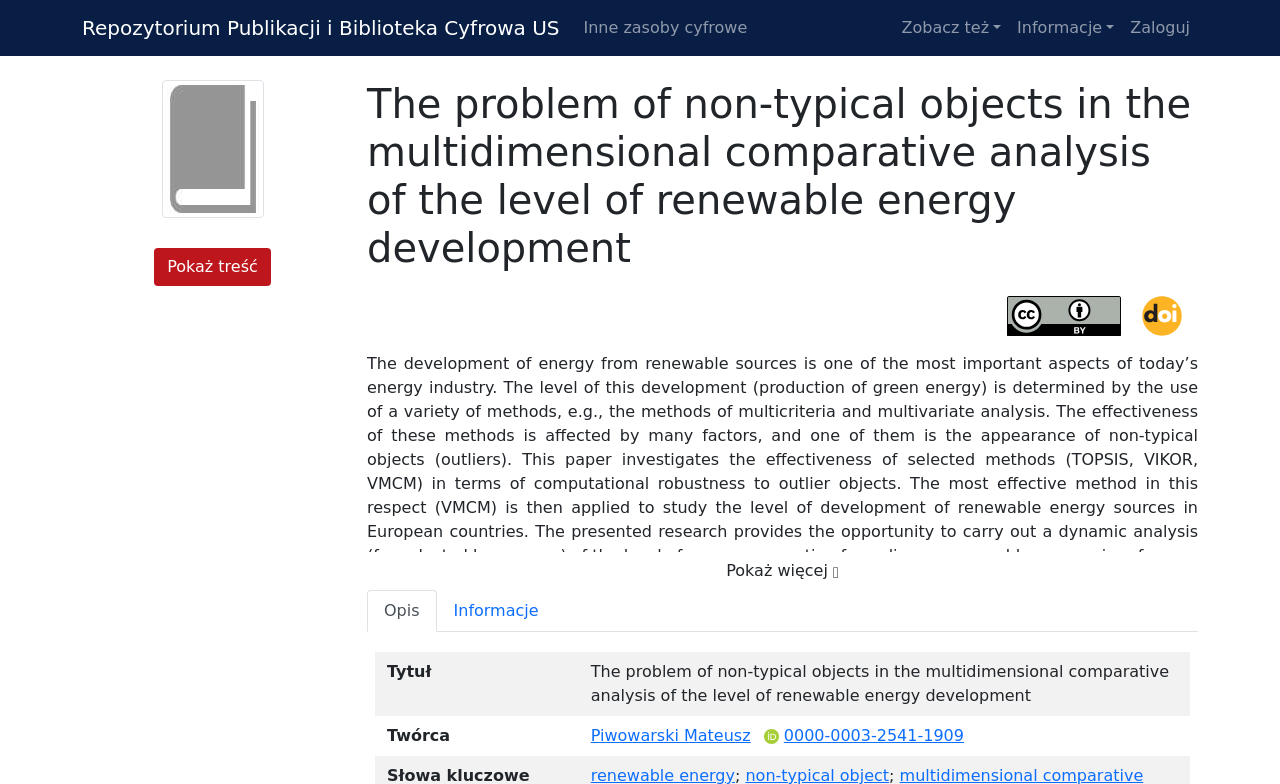Determine the bounding box coordinates of the UI element described by: "Opis".

[0.287, 0.753, 0.341, 0.806]